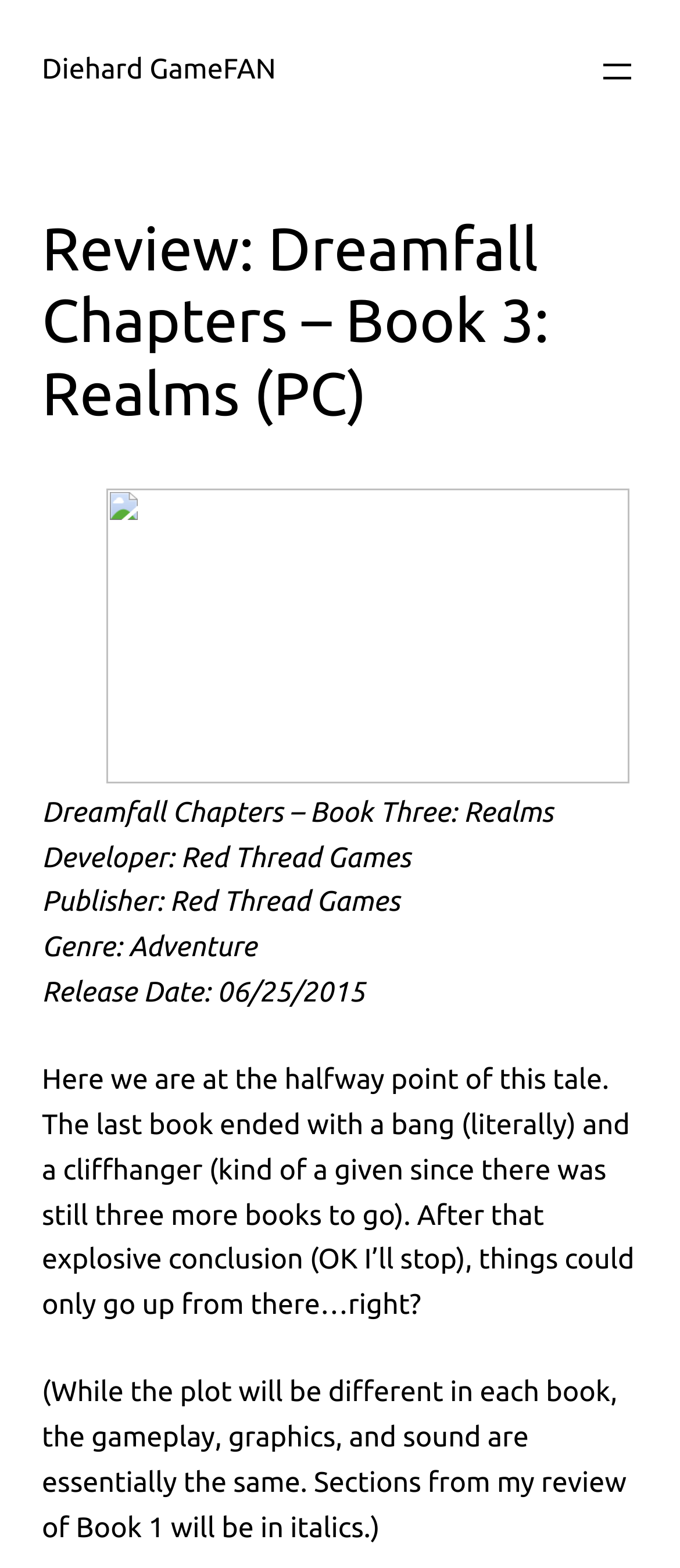What is the release date of Dreamfall Chapters – Book Three: Realms?
Offer a detailed and exhaustive answer to the question.

The release date is mentioned in the webpage as 'Release Date: 06/25/2015', which is located below the game title and developer information.